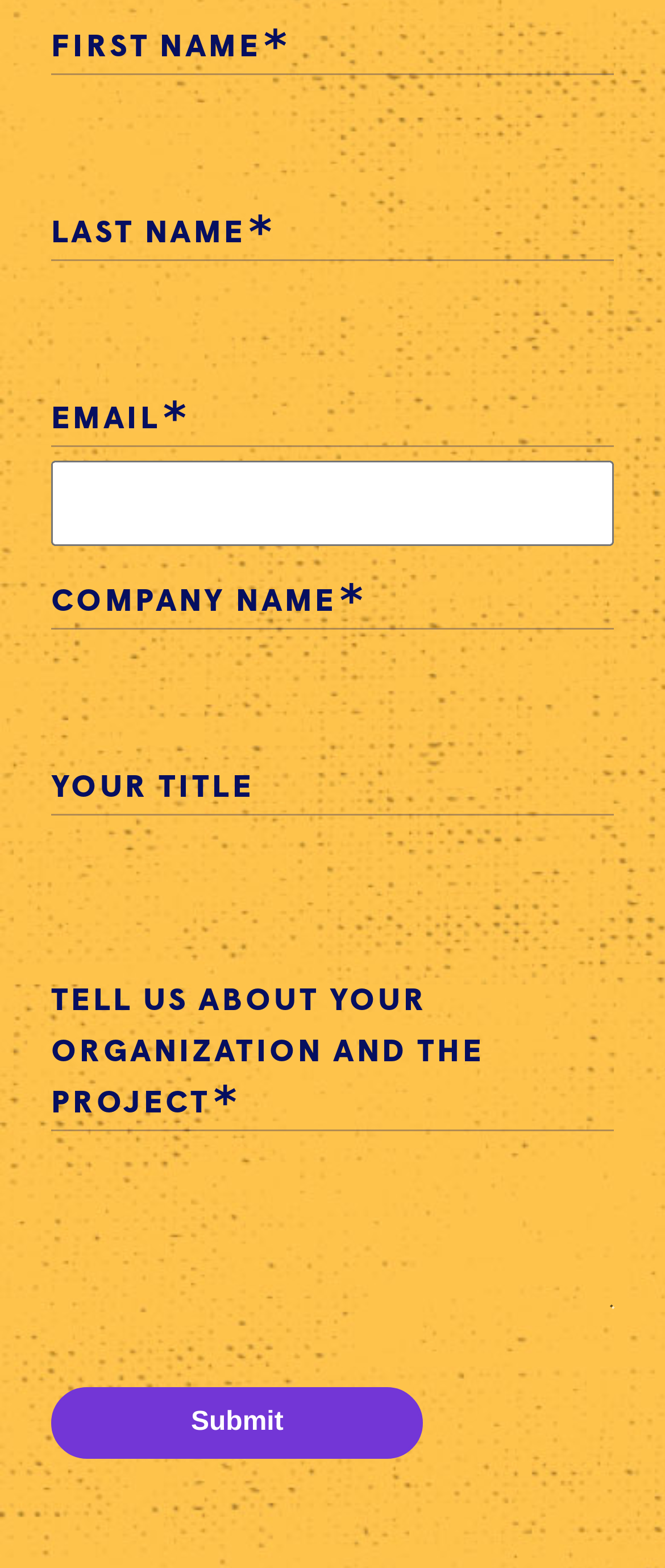Answer briefly with one word or phrase:
Is the 'YOUR TITLE' field required?

No